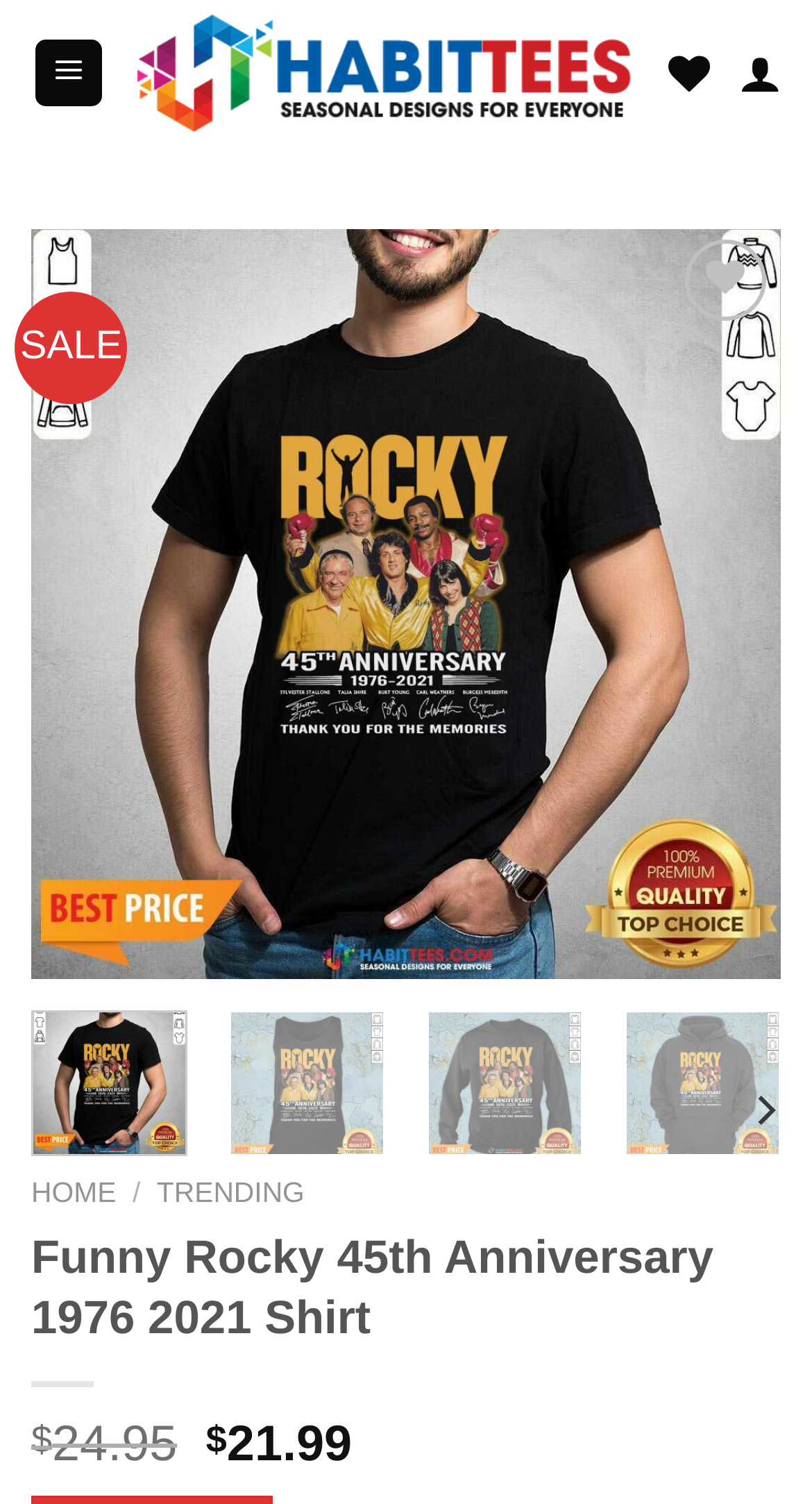Specify the bounding box coordinates (top-left x, top-left y, bottom-right x, bottom-right y) of the UI element in the screenshot that matches this description: Add to wishlist

[0.817, 0.228, 0.936, 0.279]